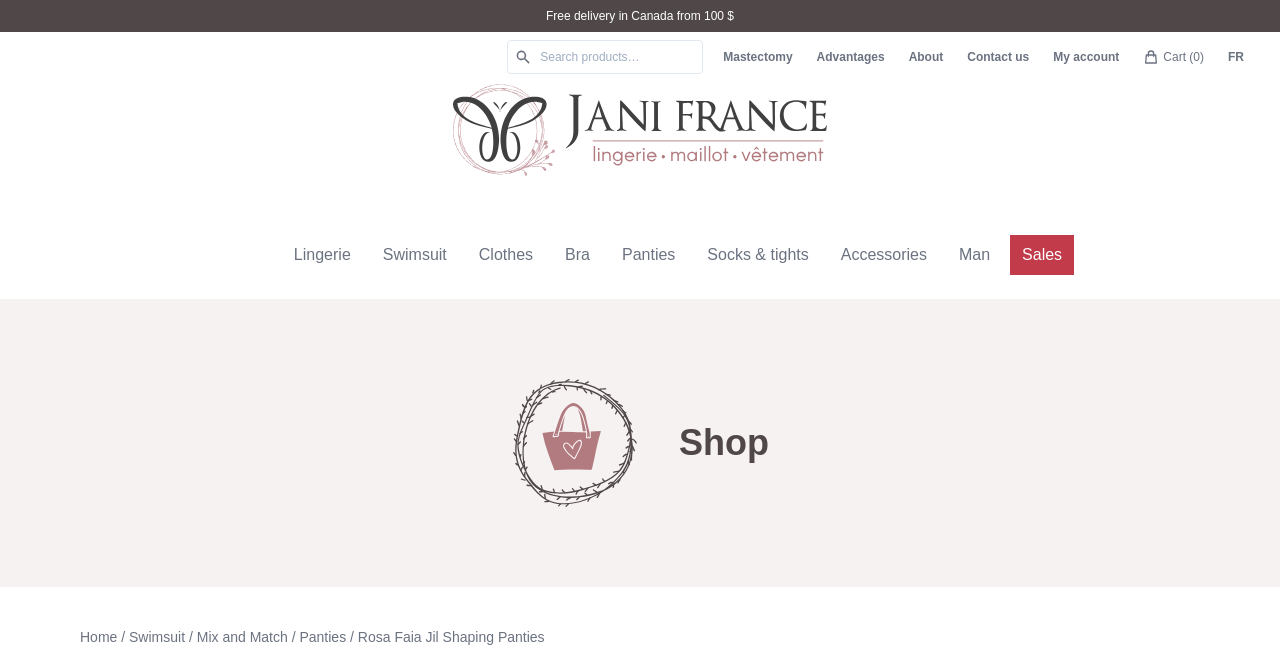Determine and generate the text content of the webpage's headline.

Rosa Faia Jil Shaping Panties